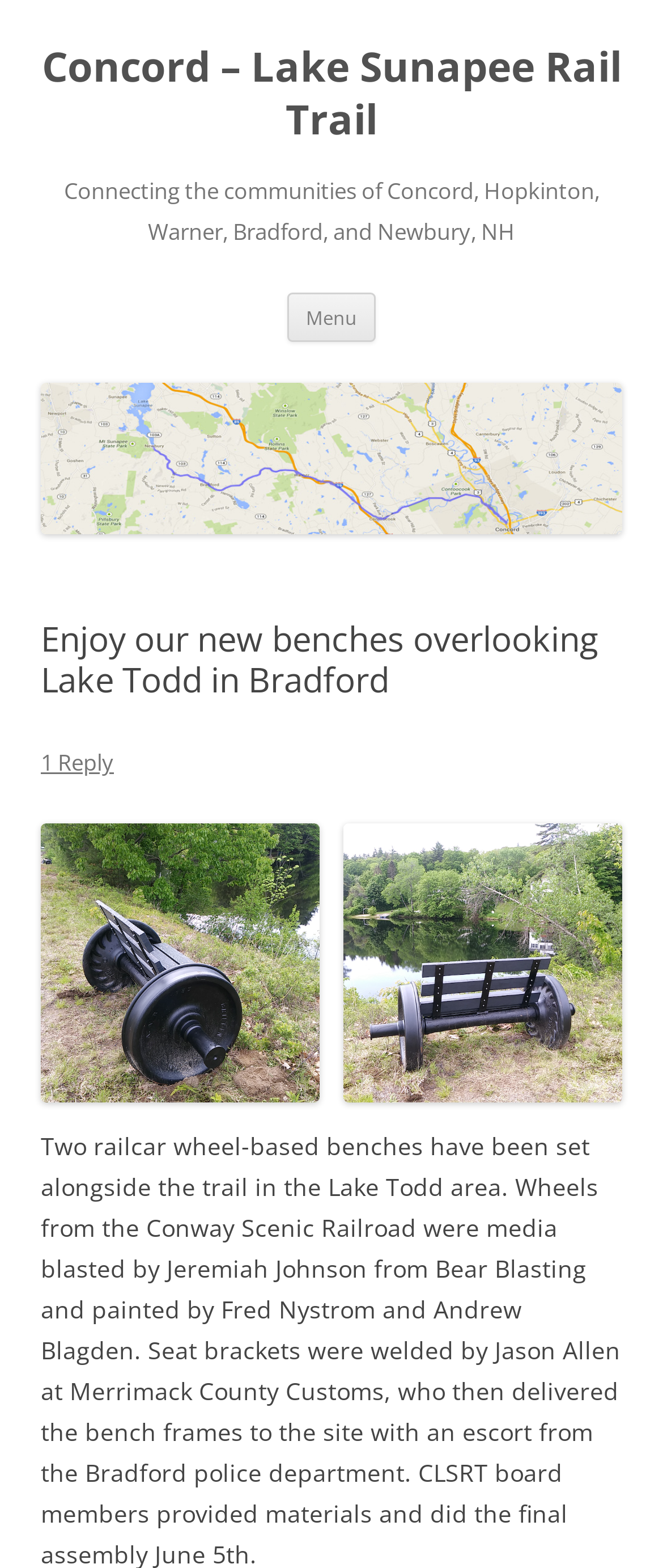Kindly respond to the following question with a single word or a brief phrase: 
How many images are on this webpage?

3